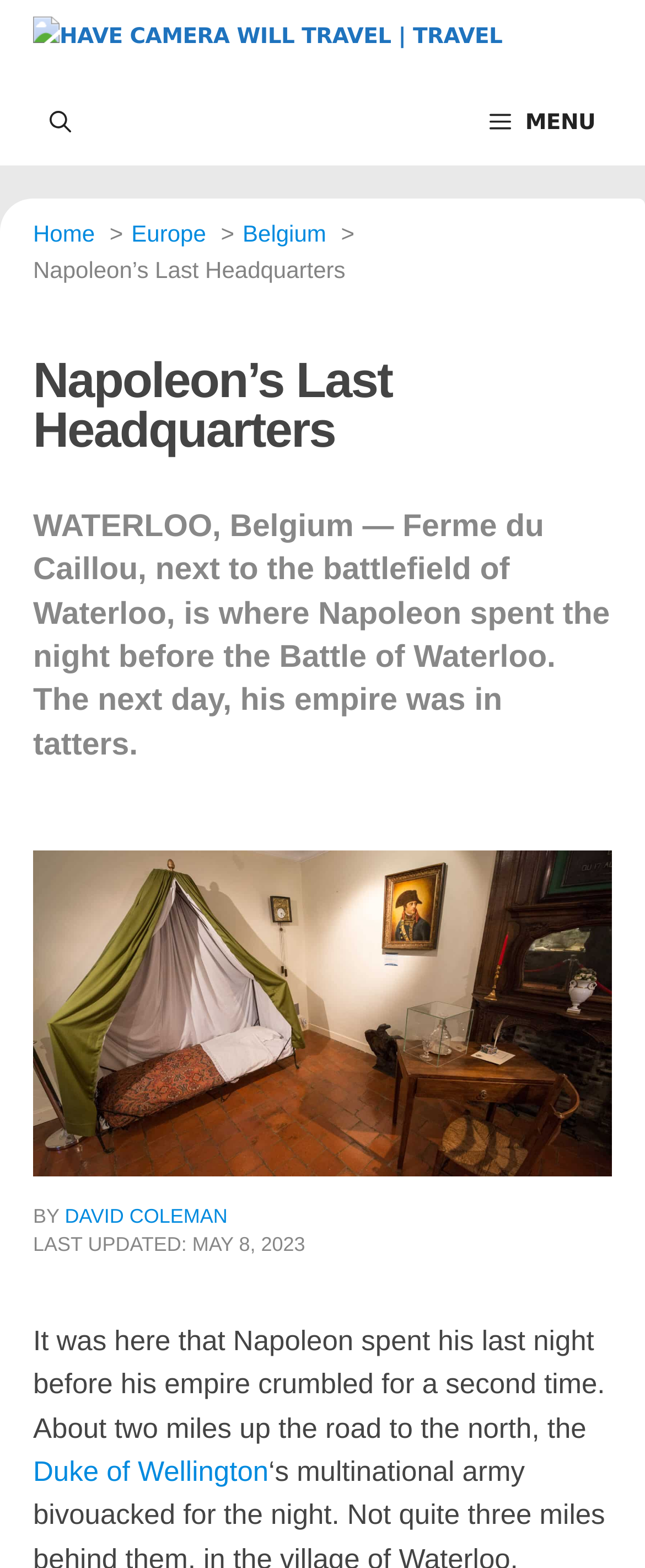Please determine the bounding box coordinates for the element that should be clicked to follow these instructions: "Click the MENU button".

[0.707, 0.053, 0.974, 0.106]